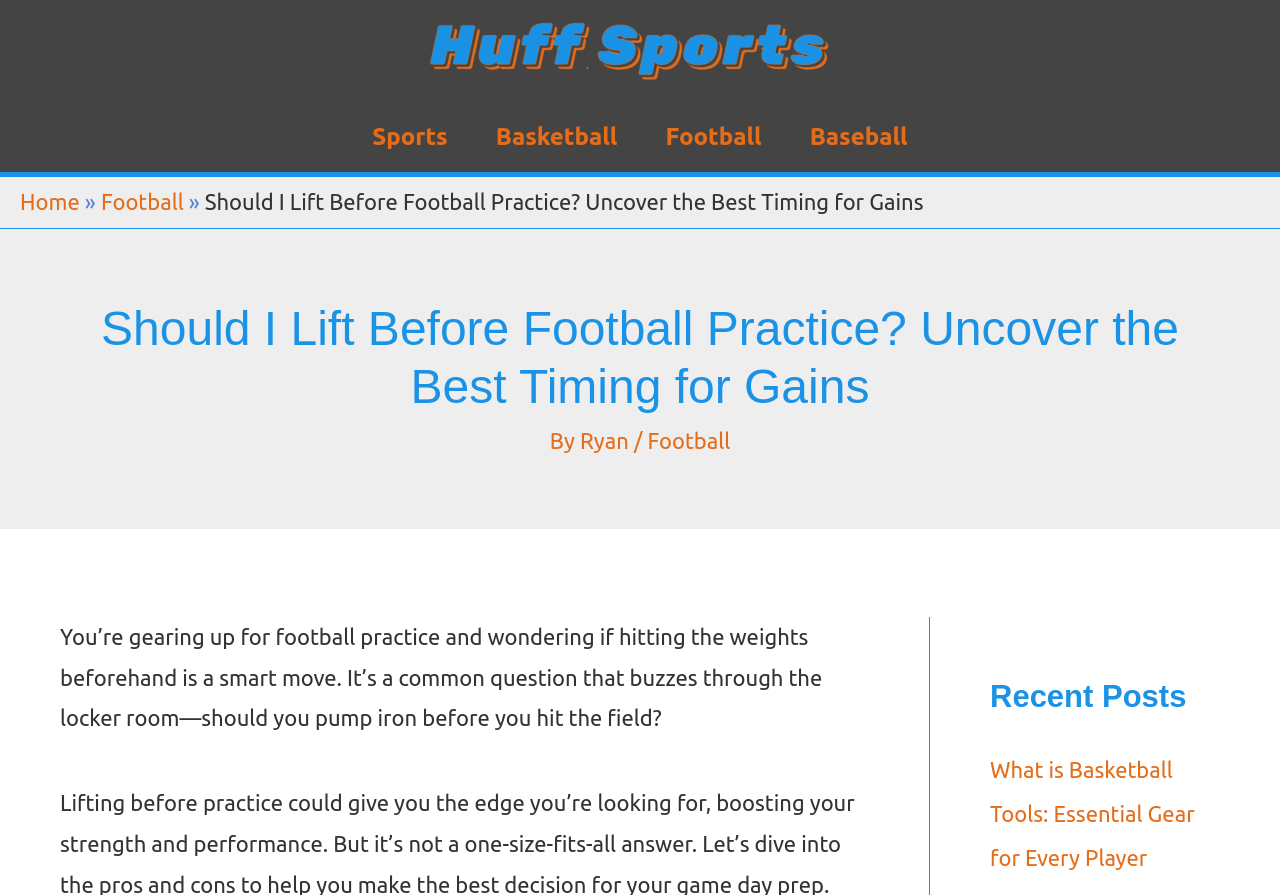Extract the main title from the webpage and generate its text.

Should I Lift Before Football Practice? Uncover the Best Timing for Gains